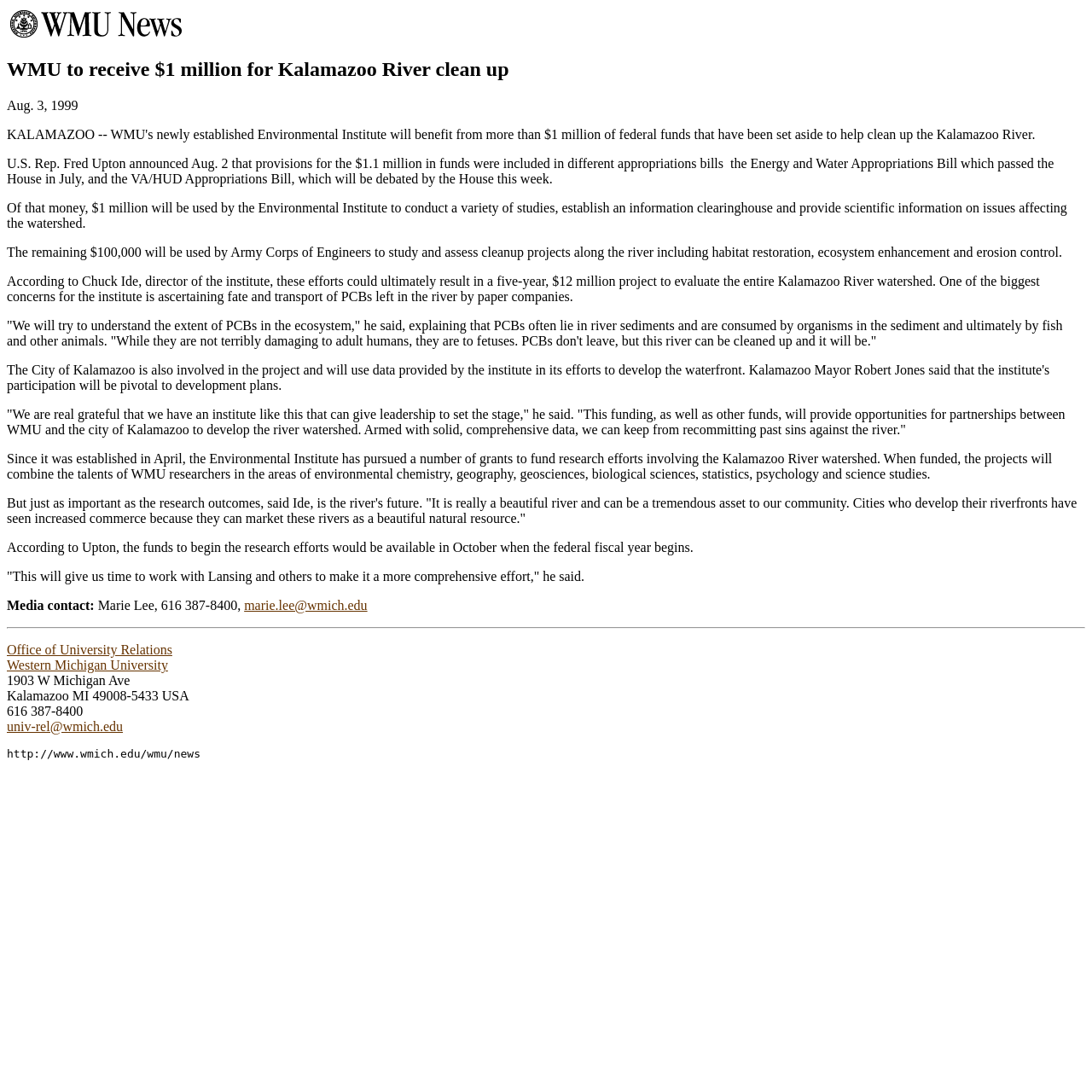What is the contact information of Marie Lee?
Using the visual information, reply with a single word or short phrase.

616 387-8400, marie.lee@wmich.edu